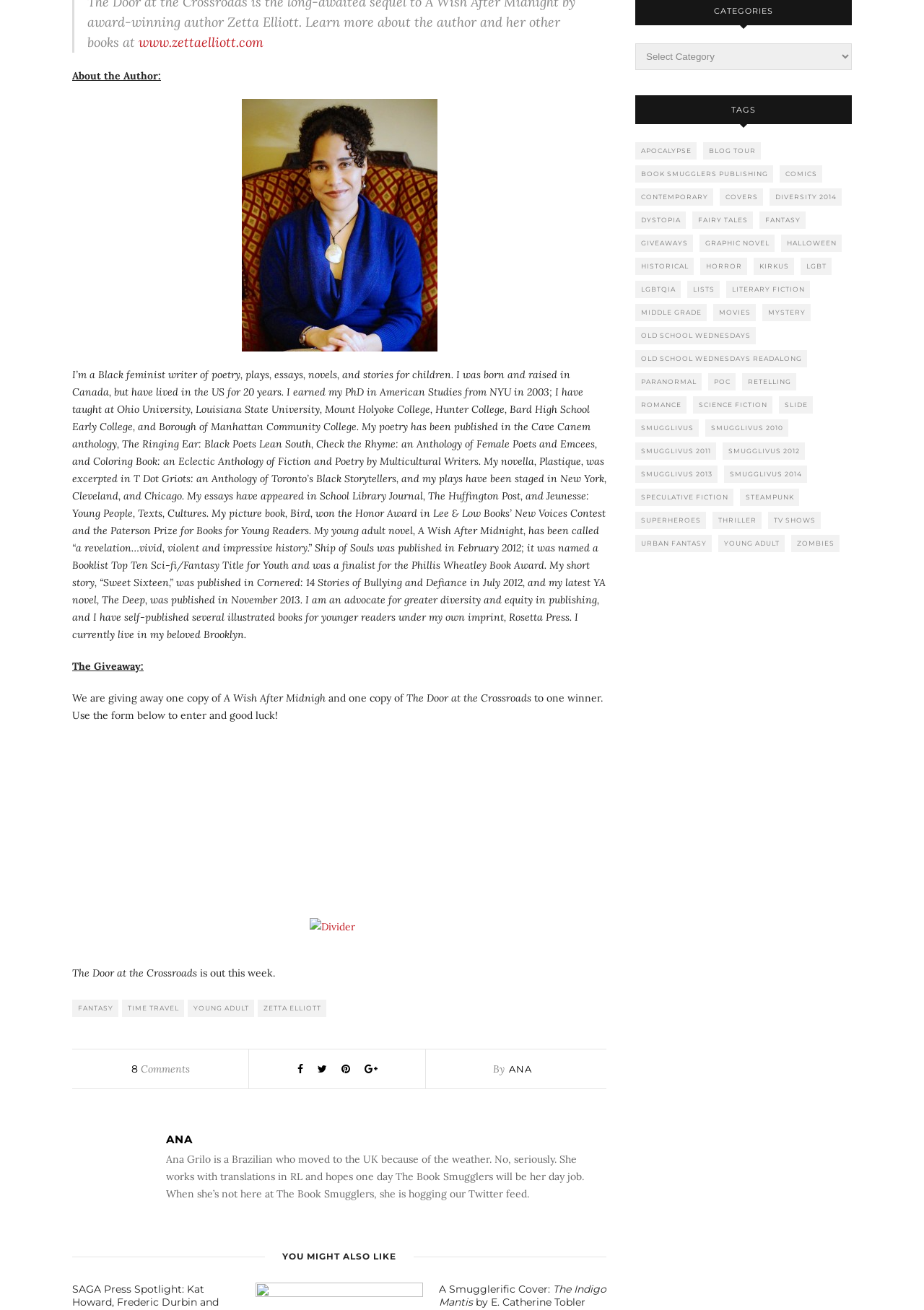Please mark the bounding box coordinates of the area that should be clicked to carry out the instruction: "Read more about the author".

[0.078, 0.075, 0.656, 0.268]